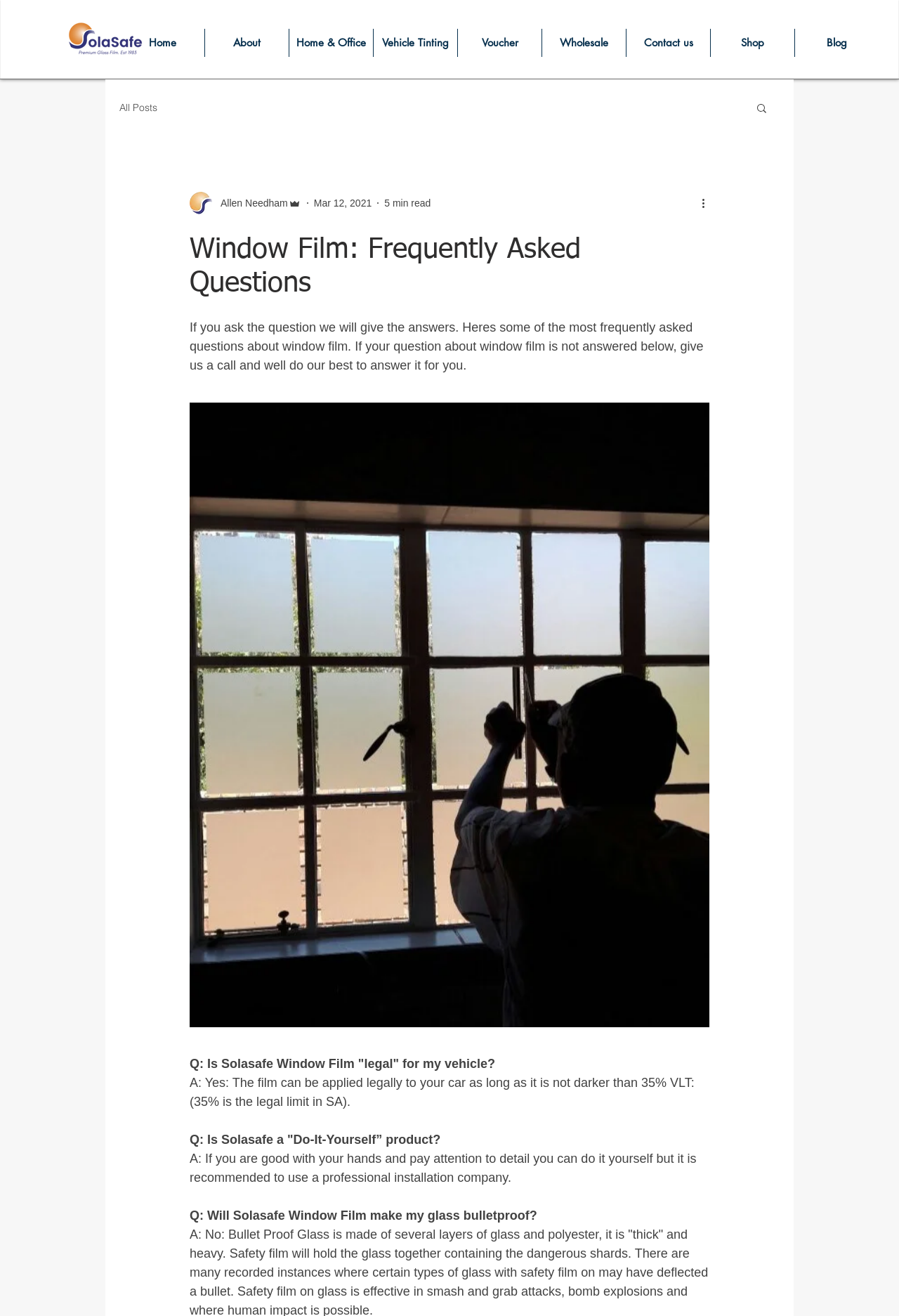What is the legal limit for window film VLT in SA?
Examine the image and give a concise answer in one word or a short phrase.

35%